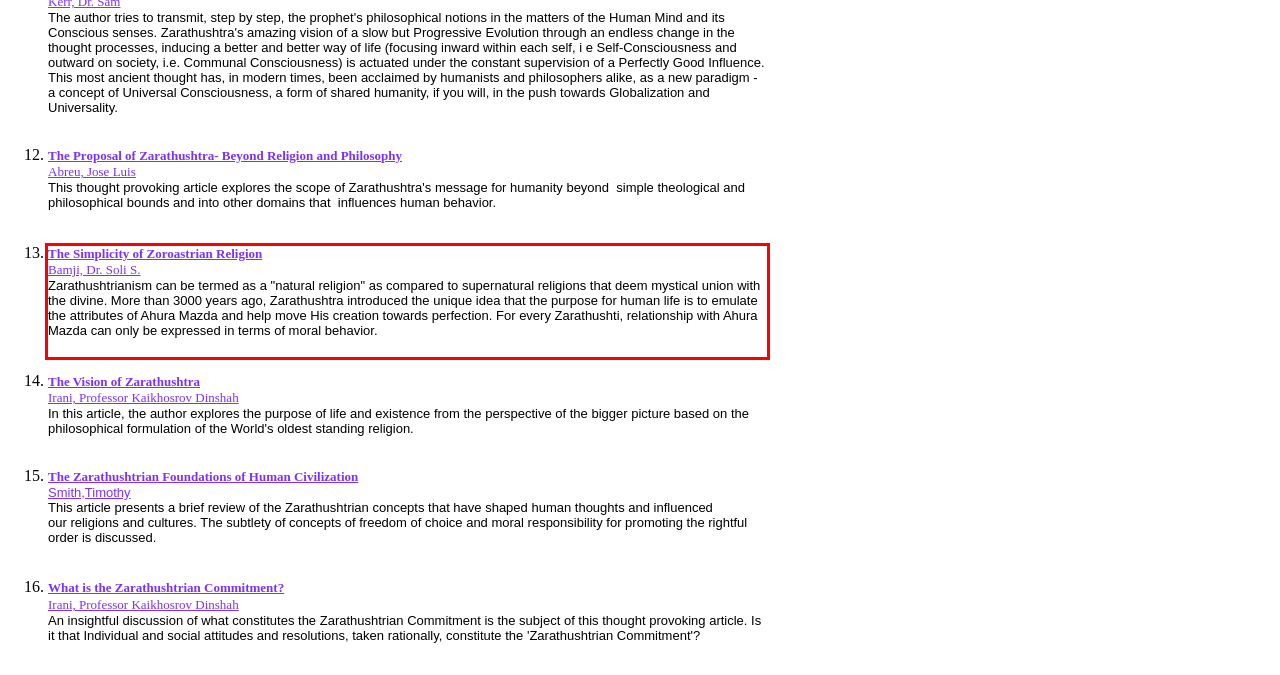You have a screenshot of a webpage with a red bounding box. Identify and extract the text content located inside the red bounding box.

The Simplicity of Zoroastrian Religion Bamji, Dr. Soli S. Zarathushtrianism can be termed as a "natural religion" as compared to supernatural religions that deem mystical union with the divine. More than 3000 years ago, Zarathushtra introduced the unique idea that the purpose for human life is to emulate the attributes of Ahura Mazda and help move His creation towards perfection. For every Zarathushti, relationship with Ahura Mazda can only be expressed in terms of moral behavior.